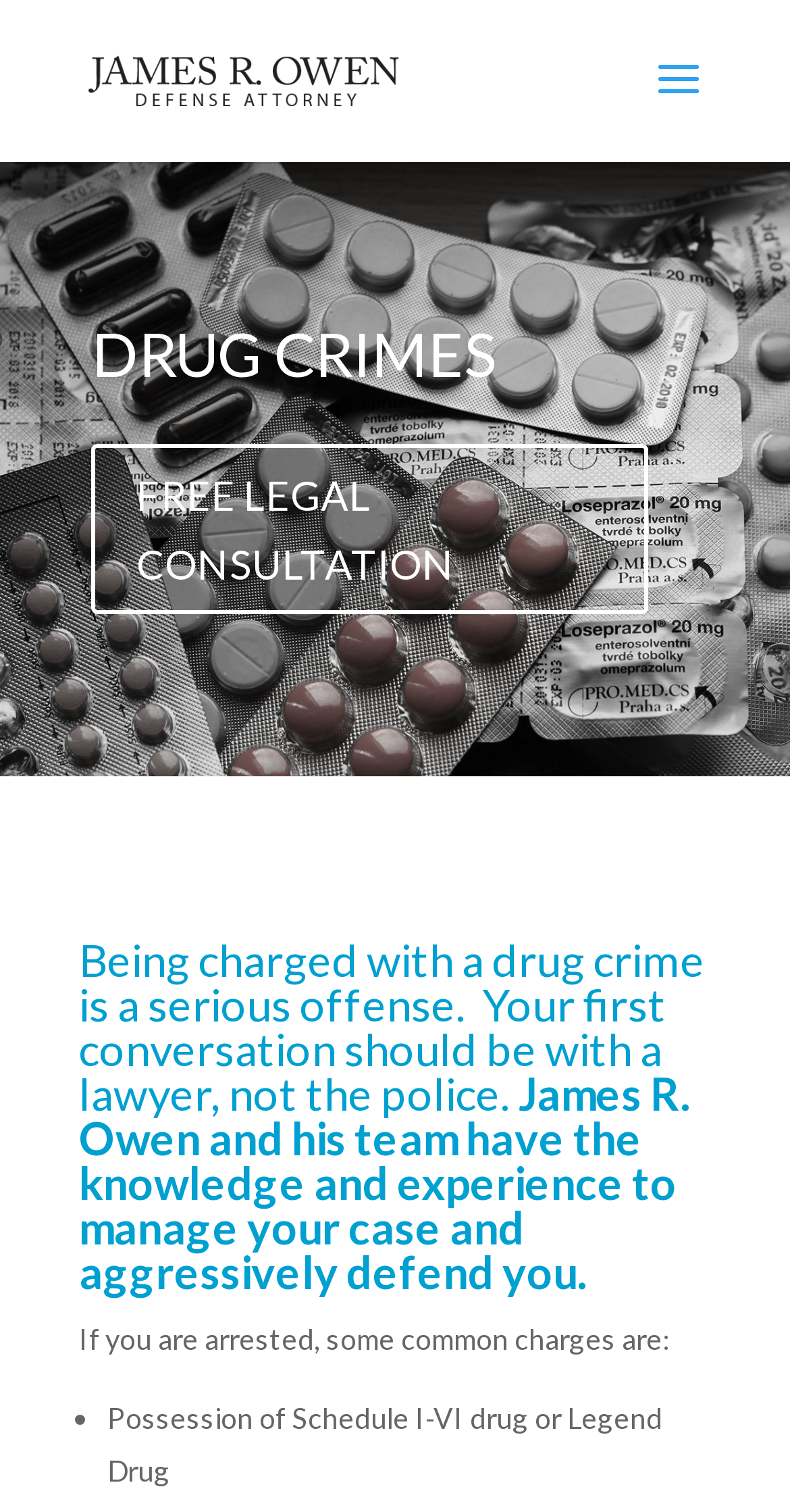Please study the image and answer the question comprehensively:
What is the first common charge mentioned if you are arrested?

I found the answer by looking at the list of common charges mentioned on the webpage, which starts with 'Possession of Schedule I-VI drug or Legend Drug'.